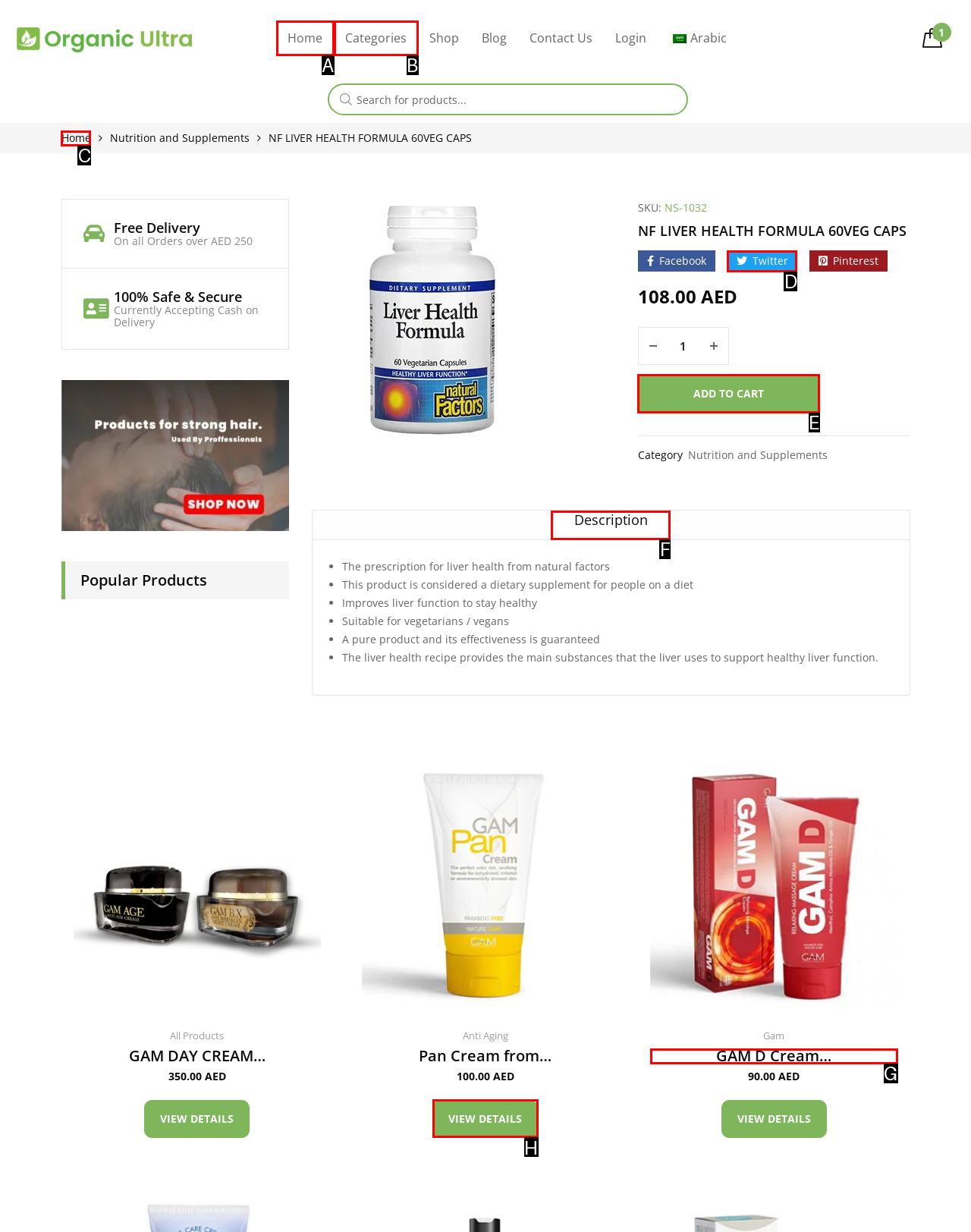Identify the appropriate choice to fulfill this task: Add to cart
Respond with the letter corresponding to the correct option.

E